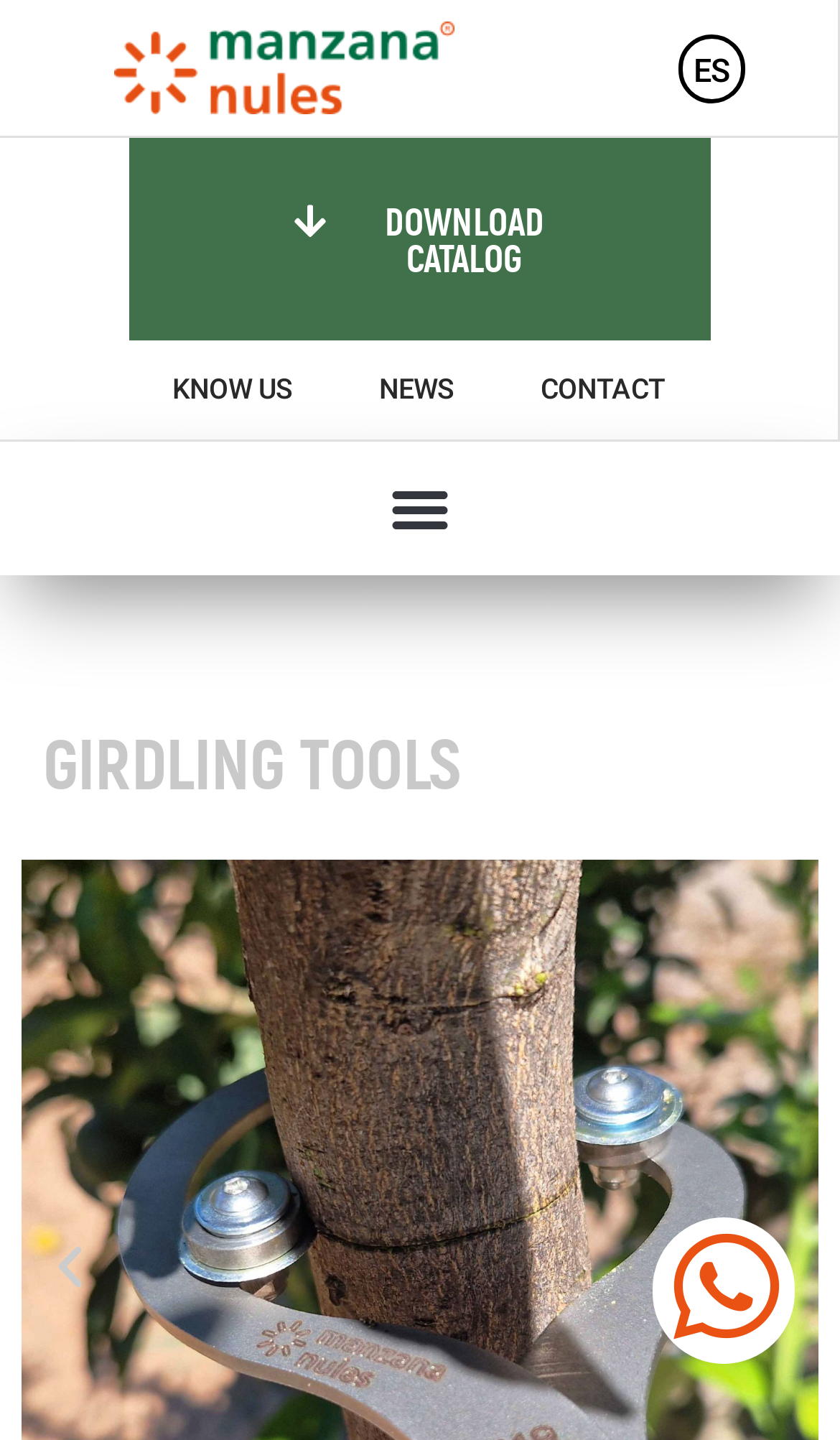Using the description: "aria-label="Next slide"", identify the bounding box of the corresponding UI element in the screenshot.

[0.885, 0.861, 0.949, 0.898]